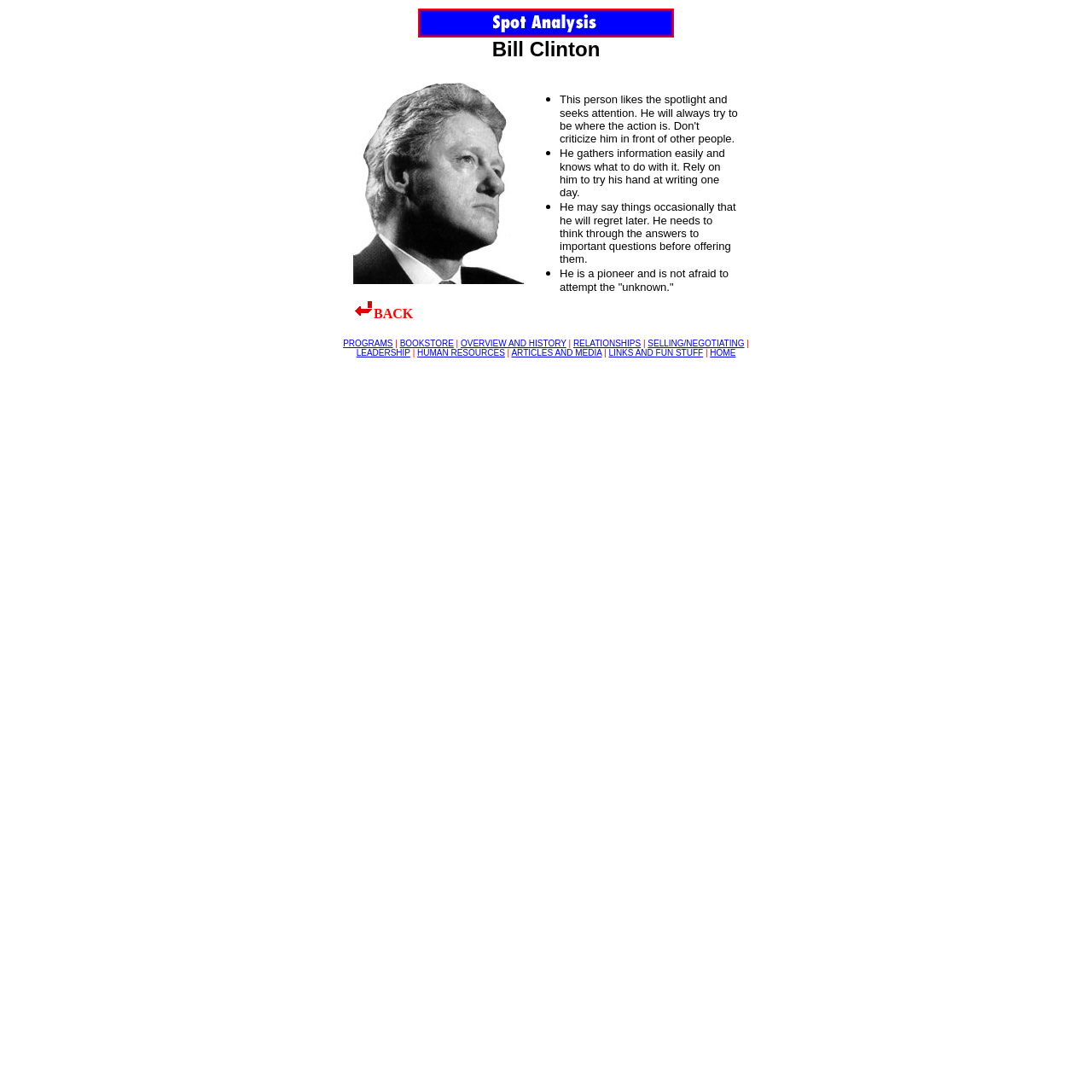Using the provided description: "SELLING/NEGOTIATING", find the bounding box coordinates of the corresponding UI element. The output should be four float numbers between 0 and 1, in the format [left, top, right, bottom].

[0.593, 0.31, 0.682, 0.319]